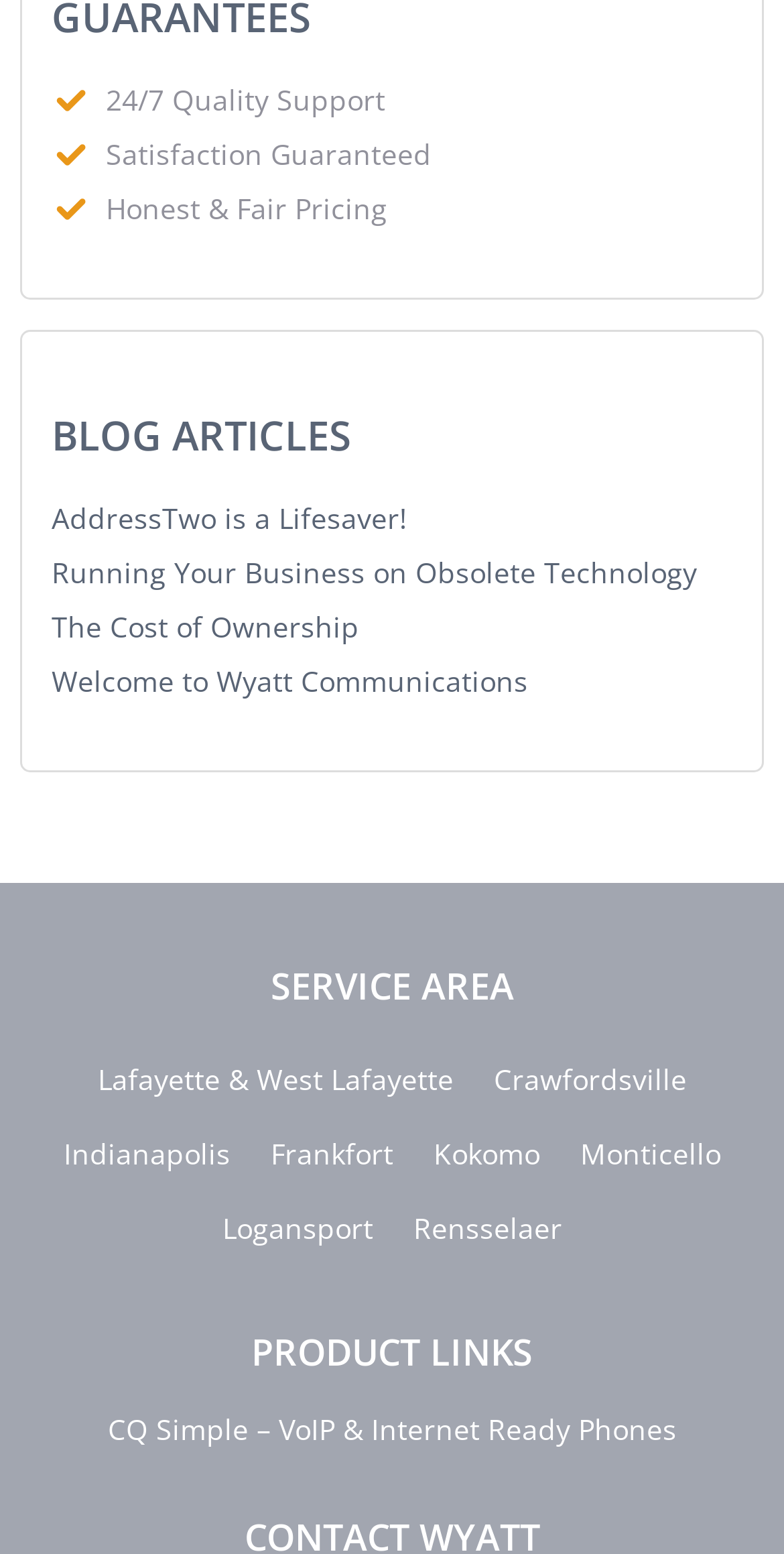Locate the bounding box coordinates of the area where you should click to accomplish the instruction: "Check contact information".

None